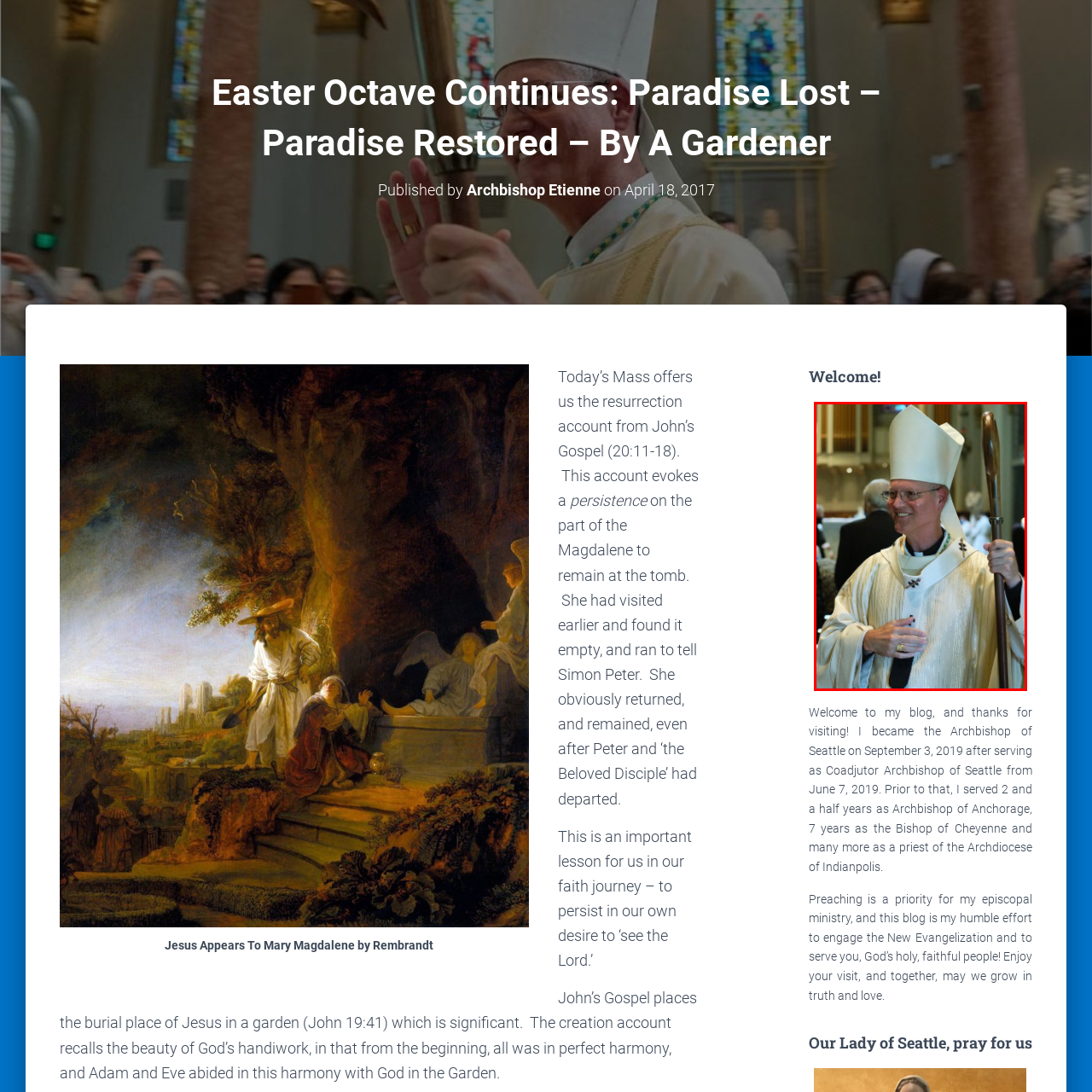Please provide a comprehensive description of the image that is enclosed within the red boundary.

The image features a smiling bishop dressed in elaborate liturgical attire, characterized by a cream-colored and intricately designed vestment that glistens with a subtle sheen. He dons a distinctive tall, white mitre, symbolizing his ecclesiastical authority. The bishop holds a beautifully crafted pastoral staff in his right hand, emphasizing his role as a shepherd to his congregation. The background is blurred, suggesting a solemn church setting, likely during a mass or a significant religious ceremony. This image represents the warmth and welcoming spirit of Archbishop Etienne, as he engages with his community. This moment captures his commitment to his pastoral duties, reflecting both the joy of the occasion and the importance of his ministry.